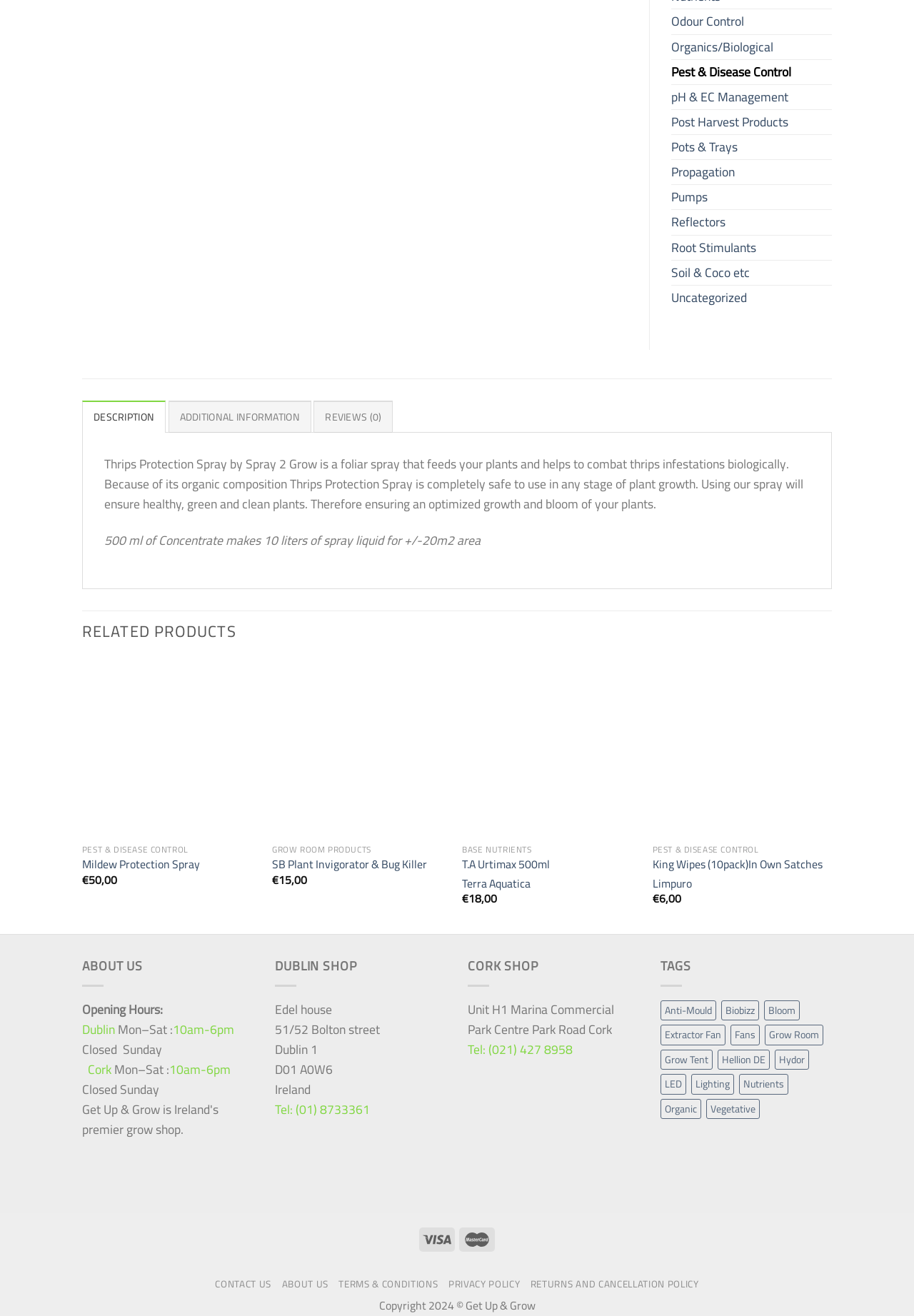Determine the bounding box coordinates for the area that should be clicked to carry out the following instruction: "Click on the 'QUICK VIEW' link".

[0.09, 0.636, 0.282, 0.656]